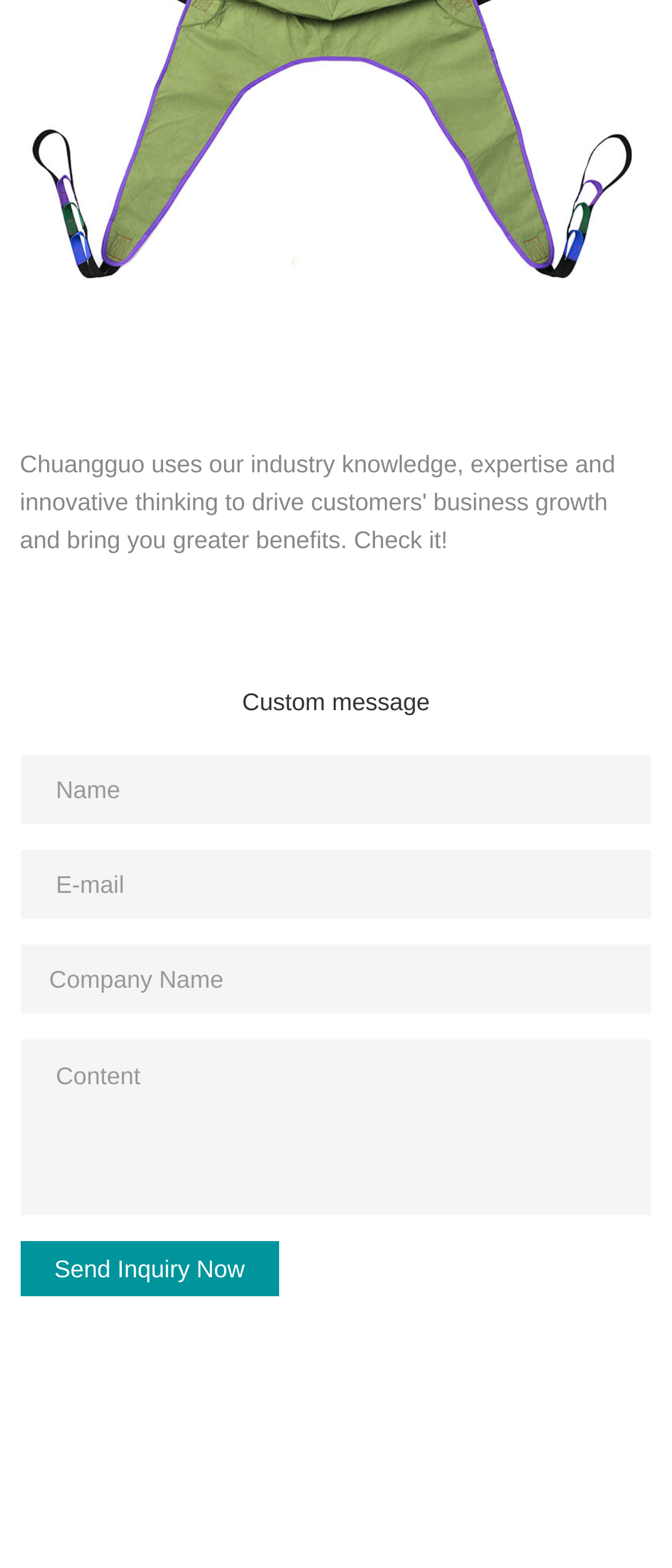From the screenshot, find the bounding box of the UI element matching this description: "name="contents" placeholder="Content"". Supply the bounding box coordinates in the form [left, top, right, bottom], each a float between 0 and 1.

[0.03, 0.663, 0.97, 0.775]